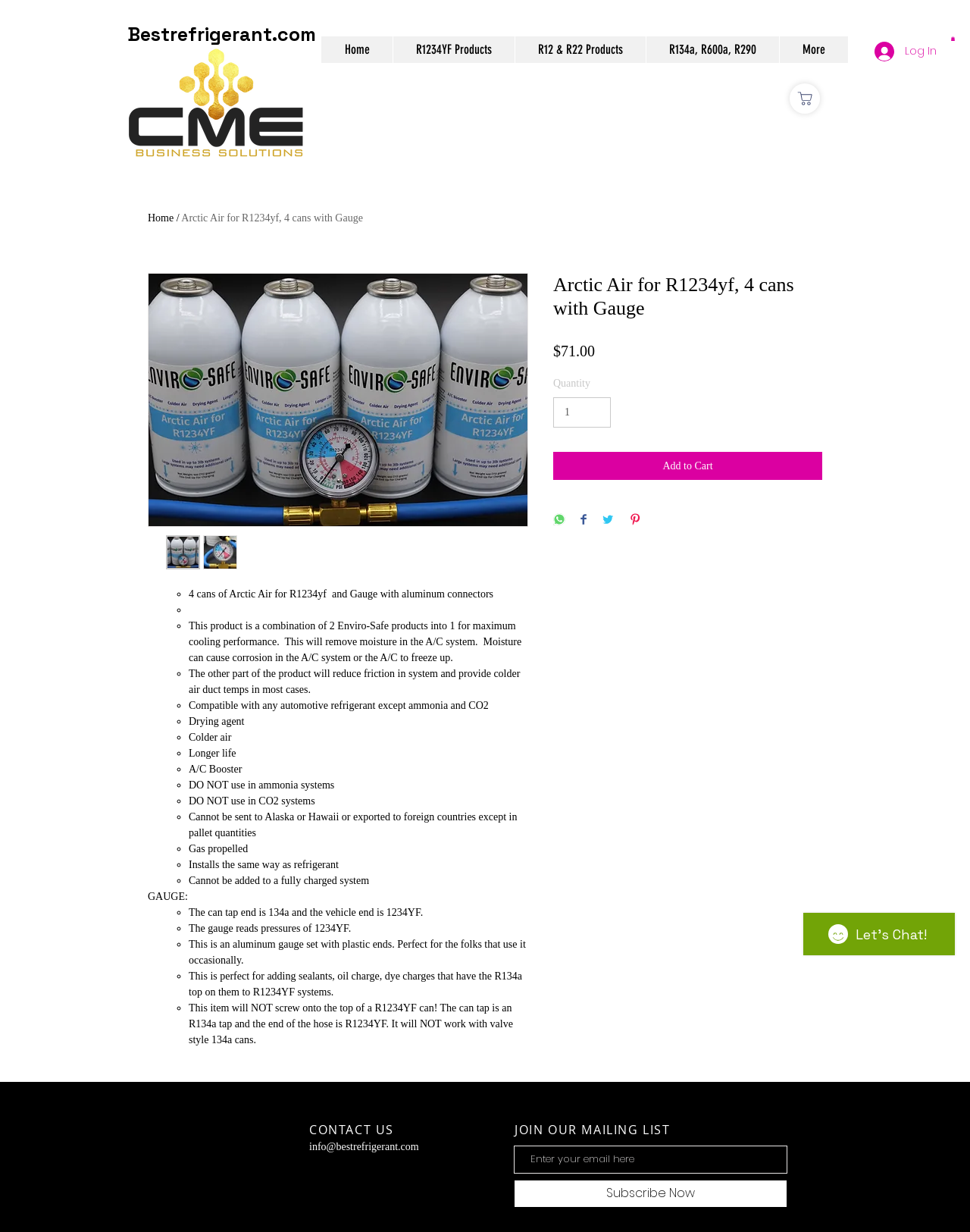Find the bounding box of the element with the following description: "Add to Cart". The coordinates must be four float numbers between 0 and 1, formatted as [left, top, right, bottom].

[0.57, 0.367, 0.848, 0.39]